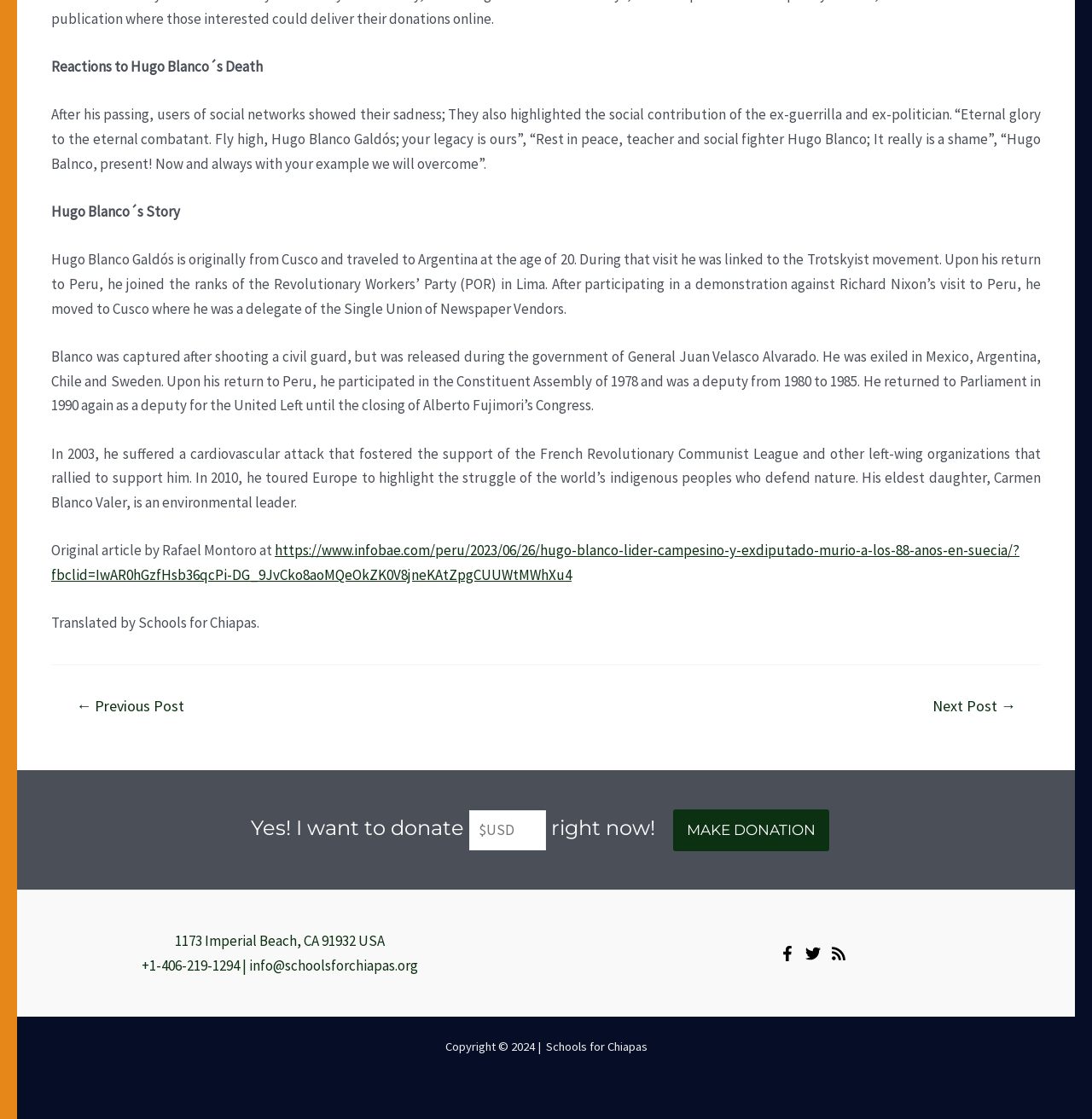Locate the bounding box of the user interface element based on this description: "U.S.A. Warehouse".

None